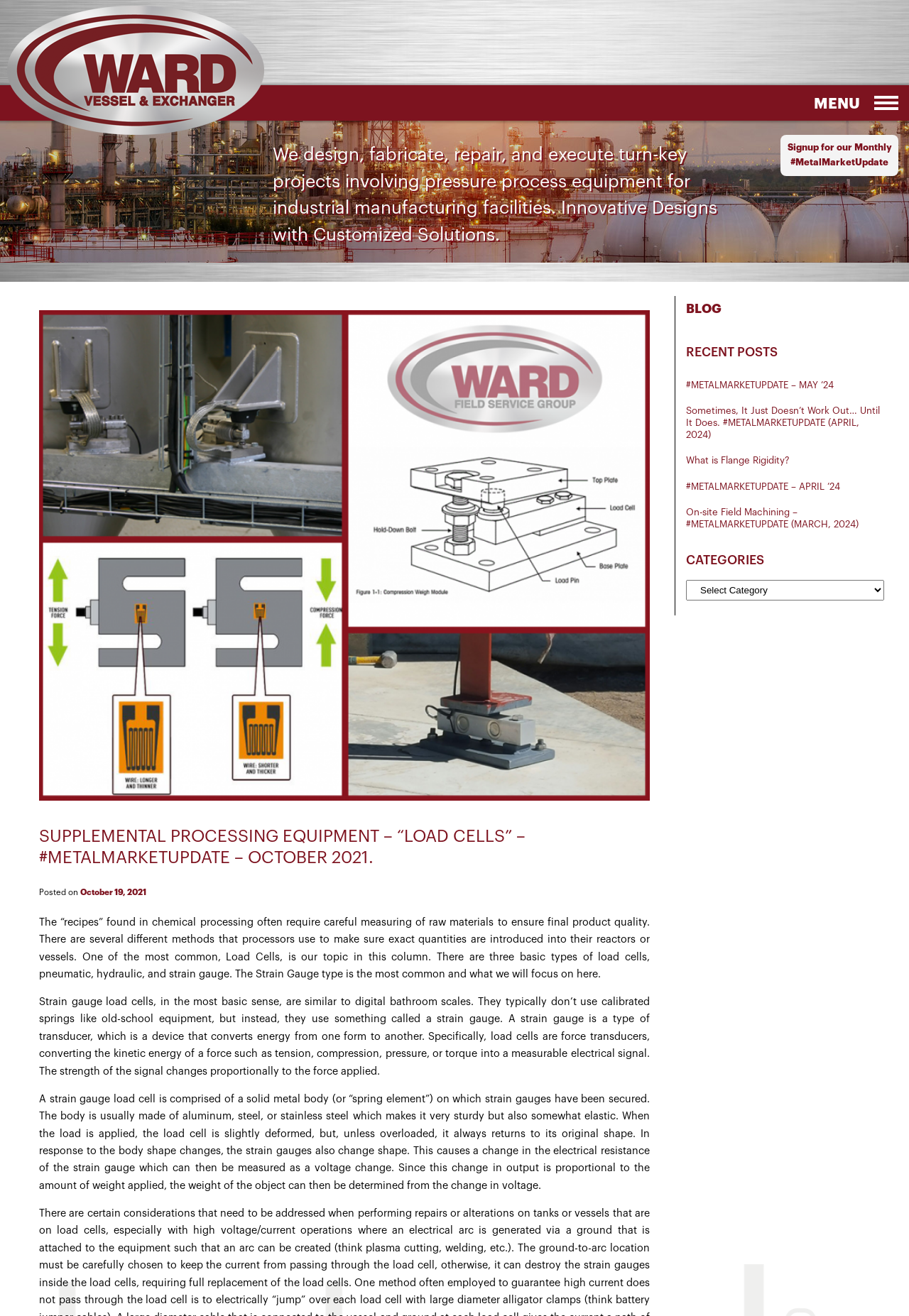Based on the visual content of the image, answer the question thoroughly: What is the category of the blog post?

The category of the blog post is METALMARKETUPDATE, as indicated by the link '#METALMARKETUPDATE – OCTOBER 2021' and other similar links in the RECENT POSTS section.